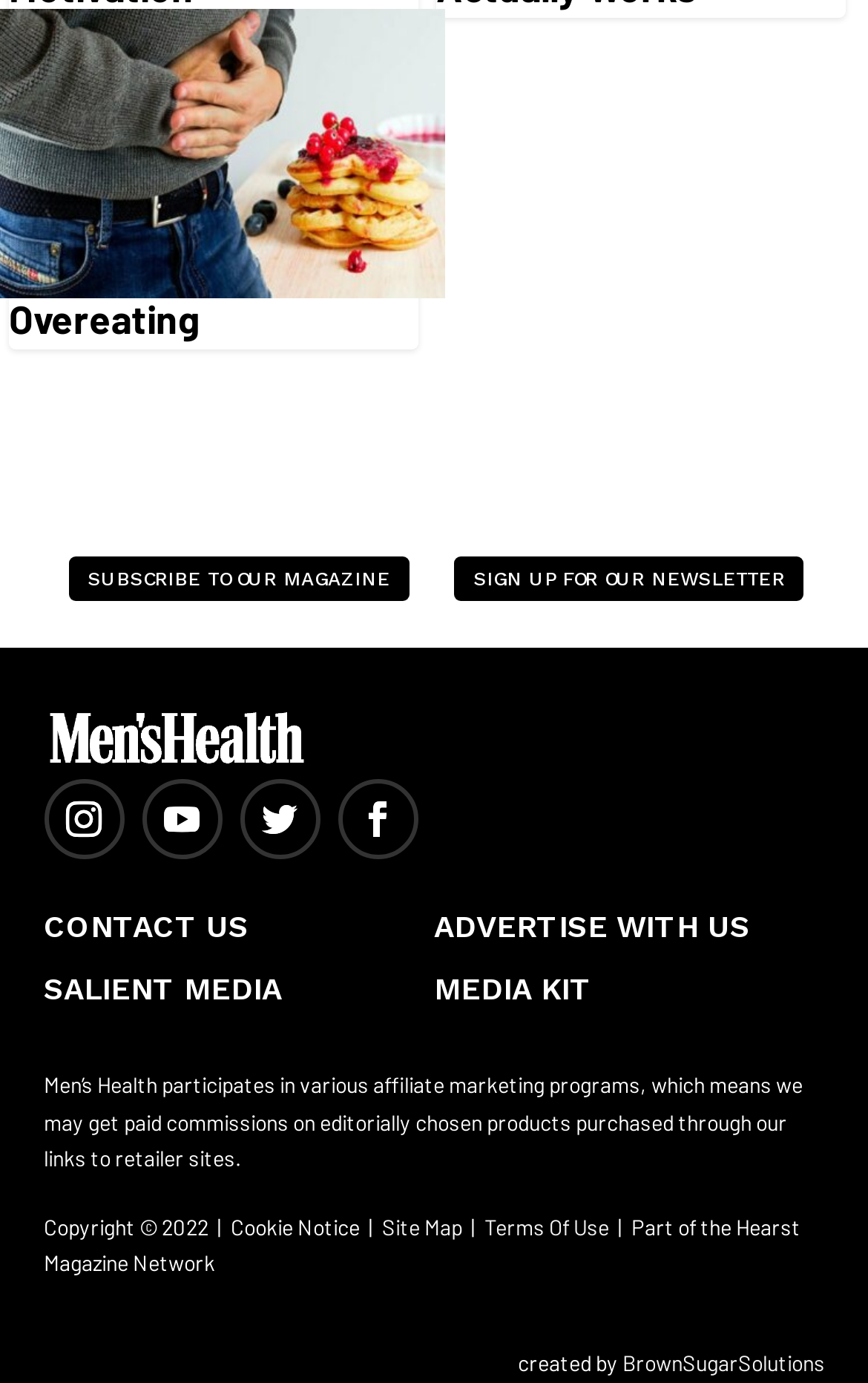Please identify the bounding box coordinates of the area that needs to be clicked to fulfill the following instruction: "Sign up for the newsletter."

[0.524, 0.403, 0.926, 0.435]